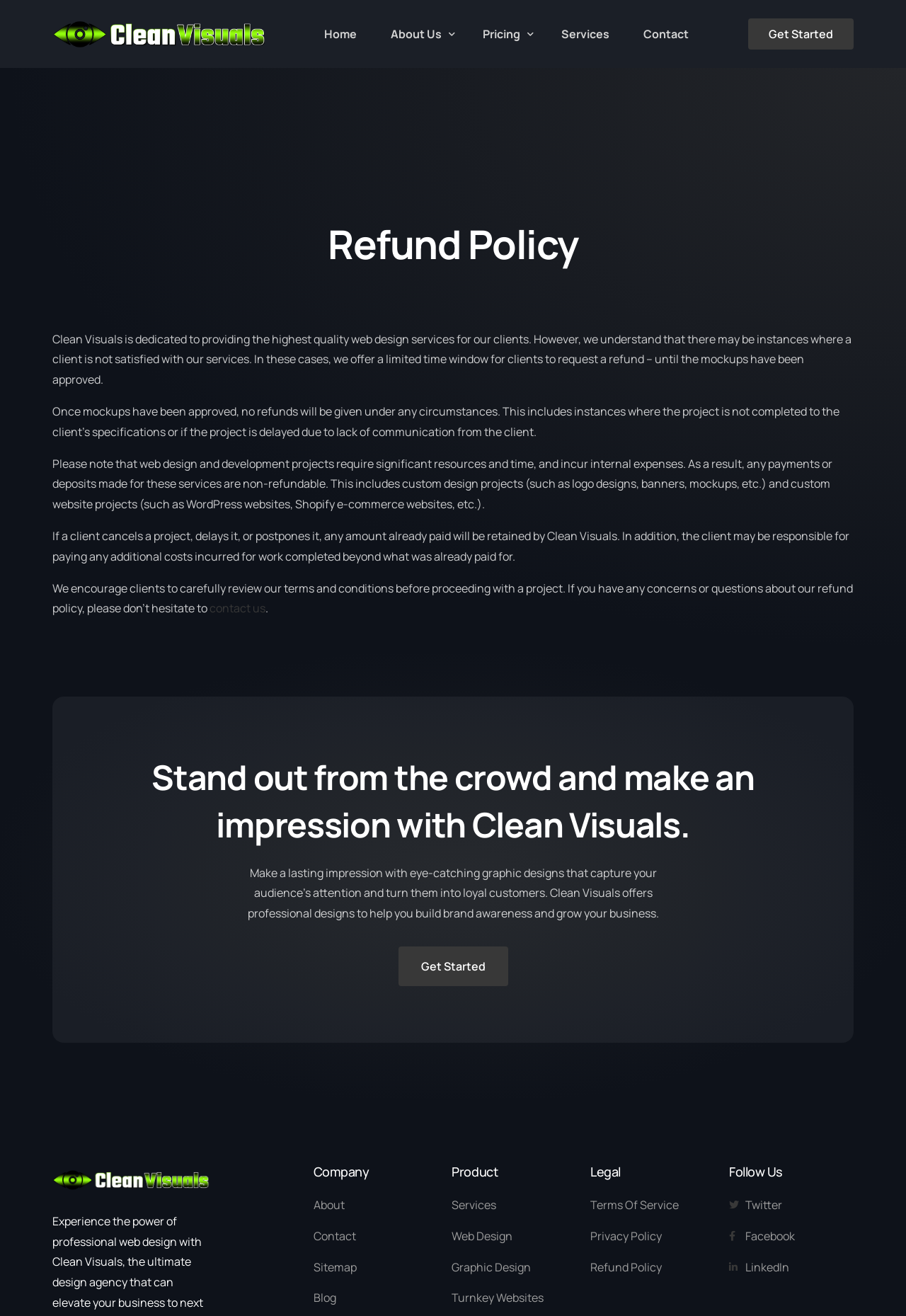What is the name of the agency?
Could you answer the question with a detailed and thorough explanation?

The name of the agency can be found in the top-left corner of the webpage, where it is written as 'Refund Policy | Clean Visuals Agency'. It is also mentioned in the image and link elements with the same name.